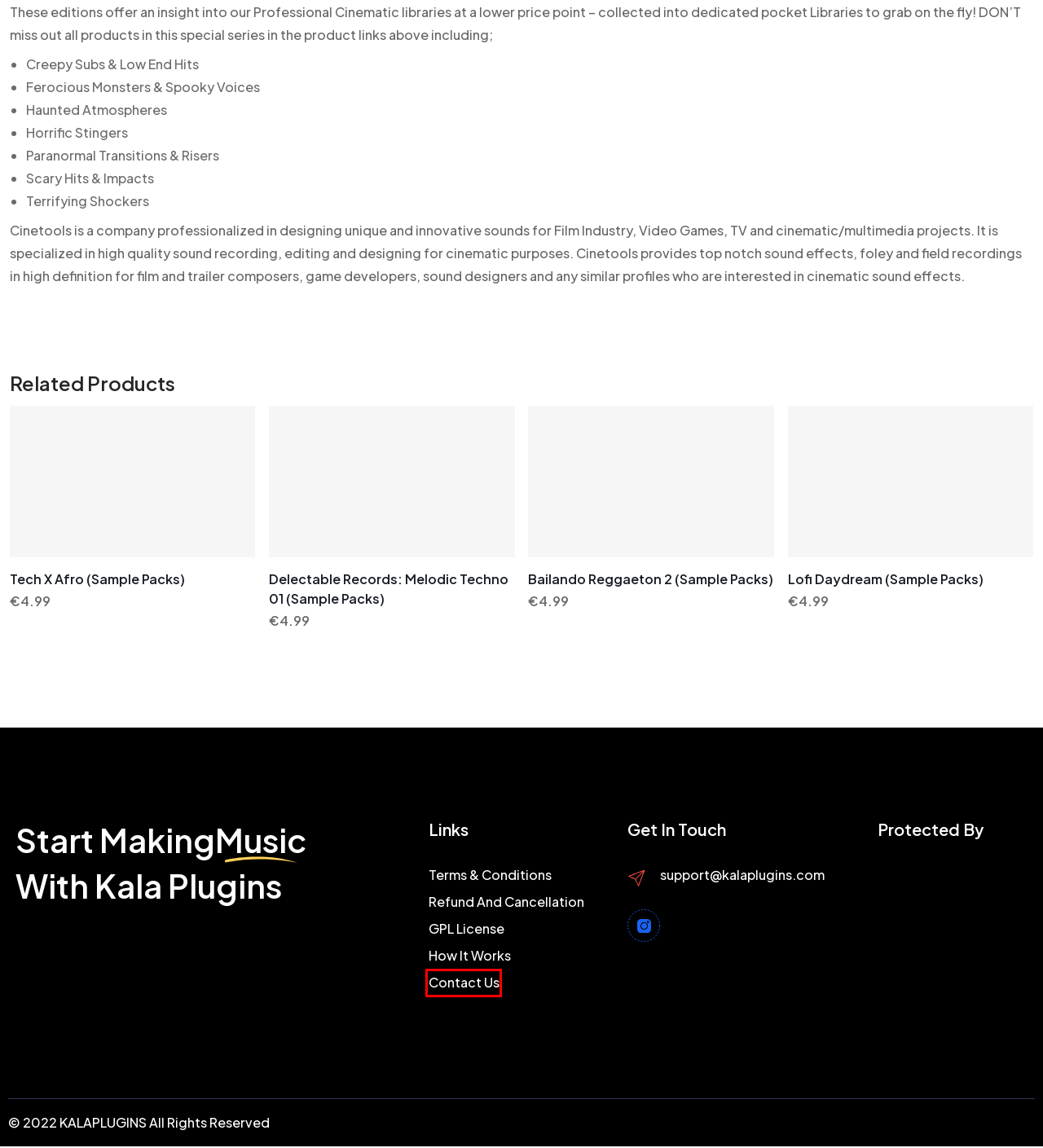Look at the screenshot of a webpage with a red bounding box and select the webpage description that best corresponds to the new page after clicking the element in the red box. Here are the options:
A. GPL License - Kala Plugins
B. Latest Uploads - Kala Plugins
C. How It Works - Kala Plugins
D. Contact Us - Kala Plugins
E. VST Sale Reviews | Read Customer Service Reviews of vstsale.com
F. Terms & Conditions - Kala Plugins
G. Refund And Cancellation - Kala Plugins
H. SAMPLE PACKS Archives - Kala Plugins

D